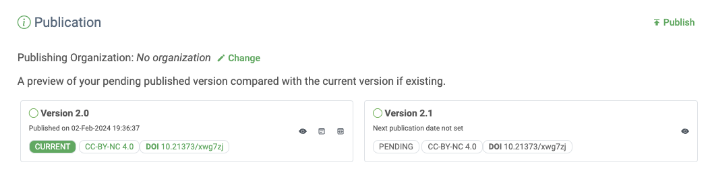What is the license associated with Version 2.1?
Using the image, give a concise answer in the form of a single word or short phrase.

CC BY-NC 4.0